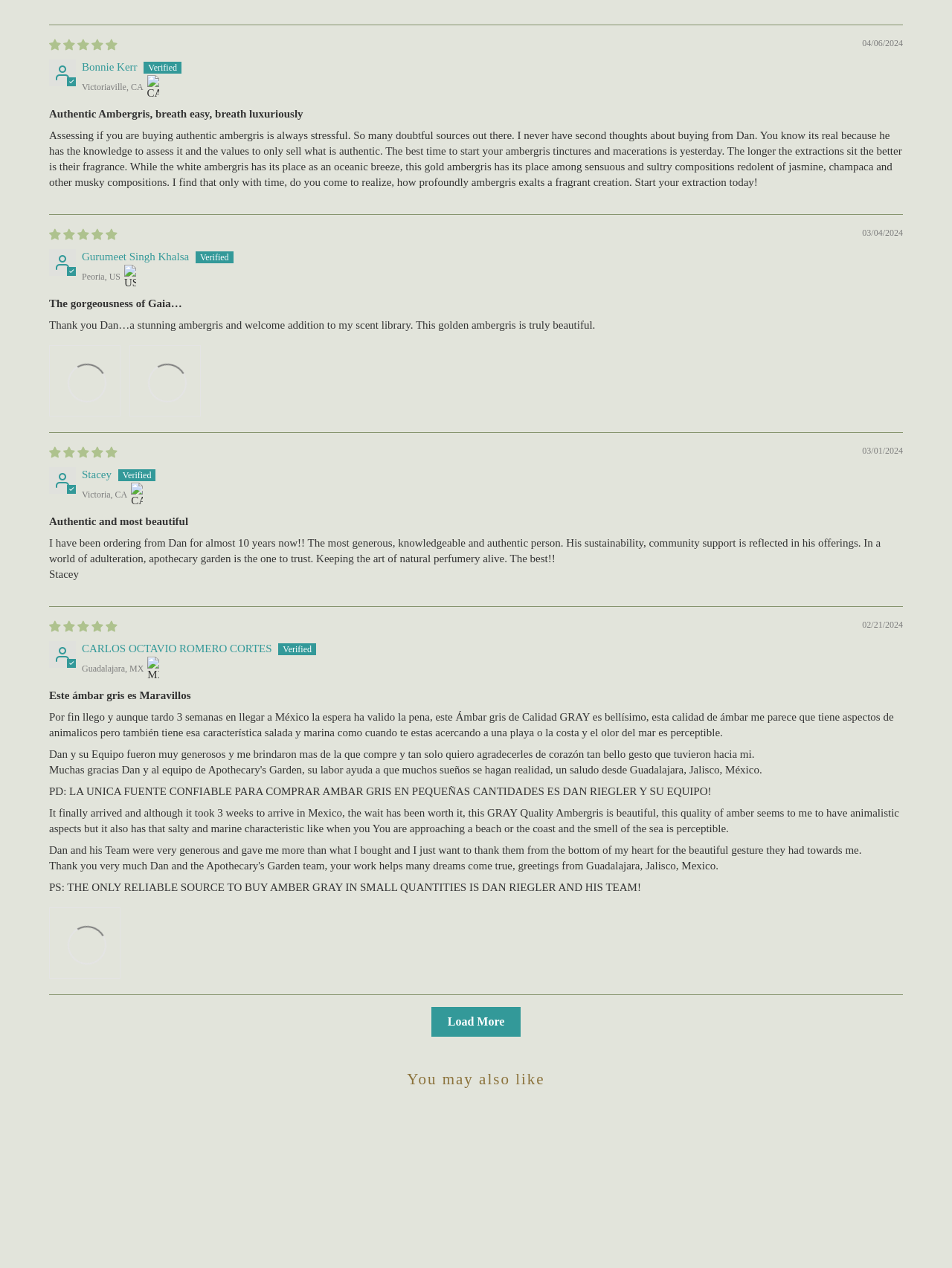What is the likely occupation of Dan, mentioned in the reviews?
Look at the image and answer the question using a single word or phrase.

Seller of ambergris